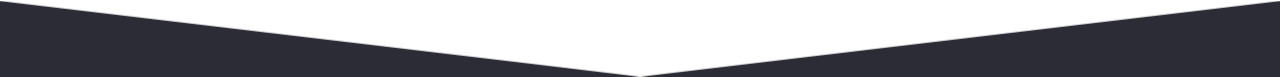Please answer the following question using a single word or phrase: What is the topic of the textual information alongside the graphic element?

Valuation ratios